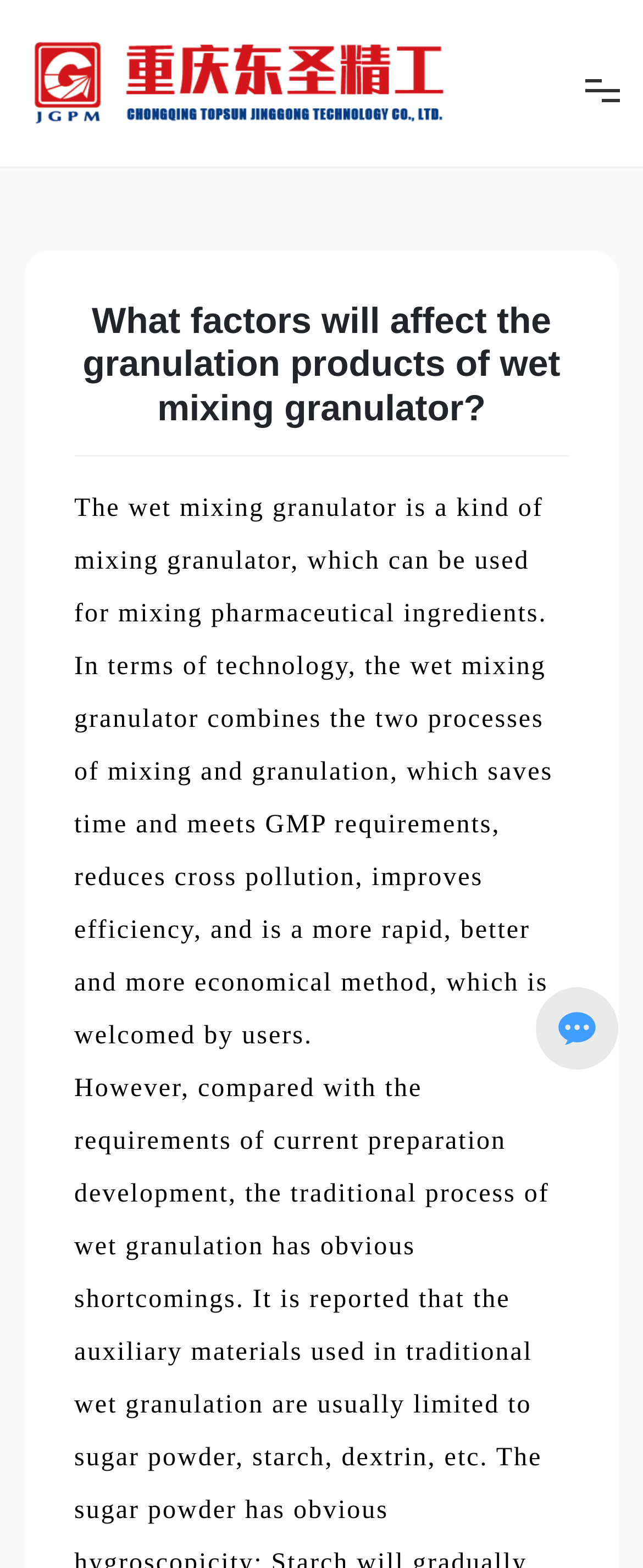Please find and report the bounding box coordinates of the element to click in order to perform the following action: "learn about the company". The coordinates should be expressed as four float numbers between 0 and 1, in the format [left, top, right, bottom].

[0.754, 0.14, 0.92, 0.203]